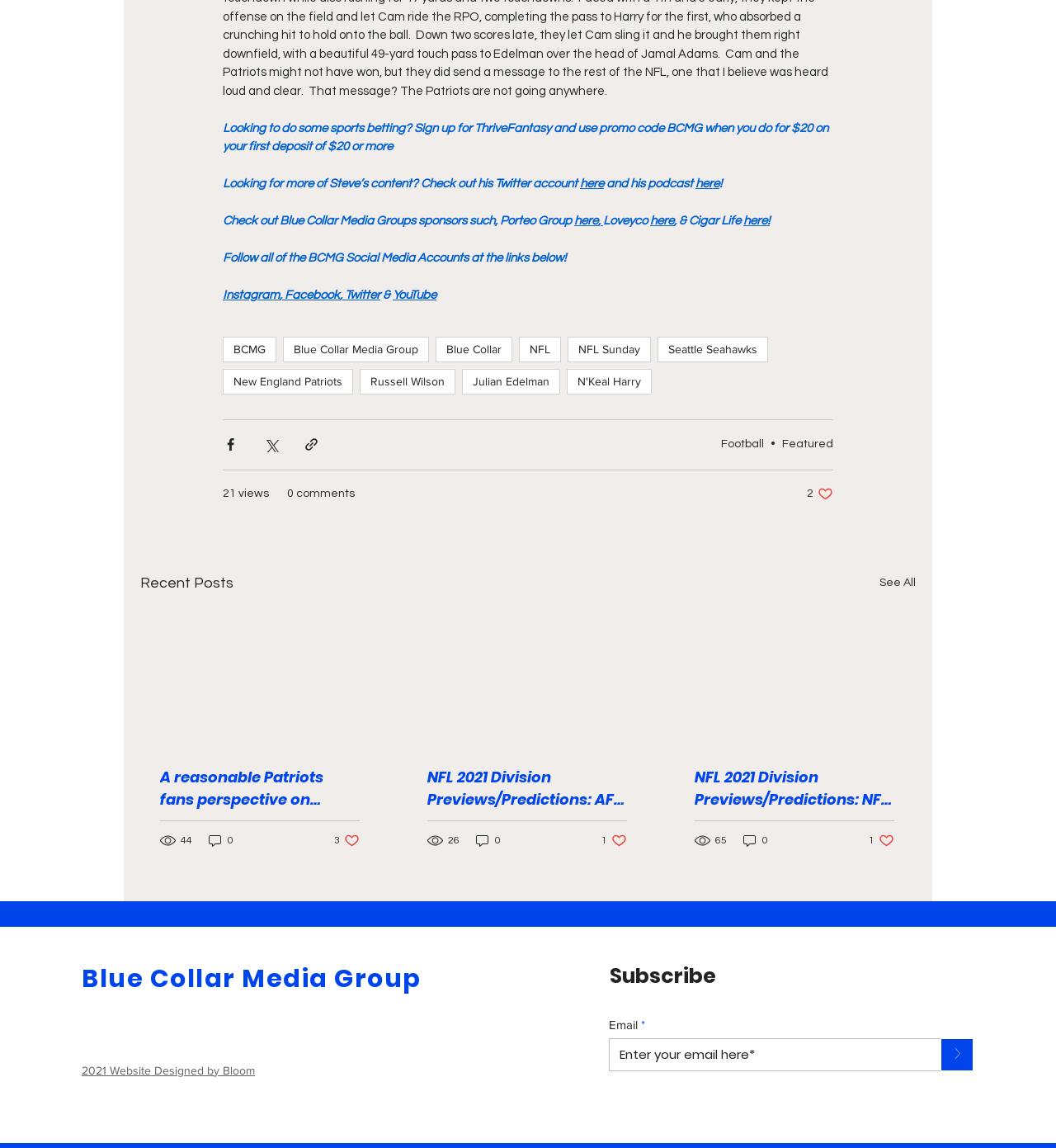Please provide a detailed answer to the question below by examining the image:
What is the name of the media group?

The name of the media group can be found at the top of the webpage, where it says 'Blue Collar Media Group' in a static text element.